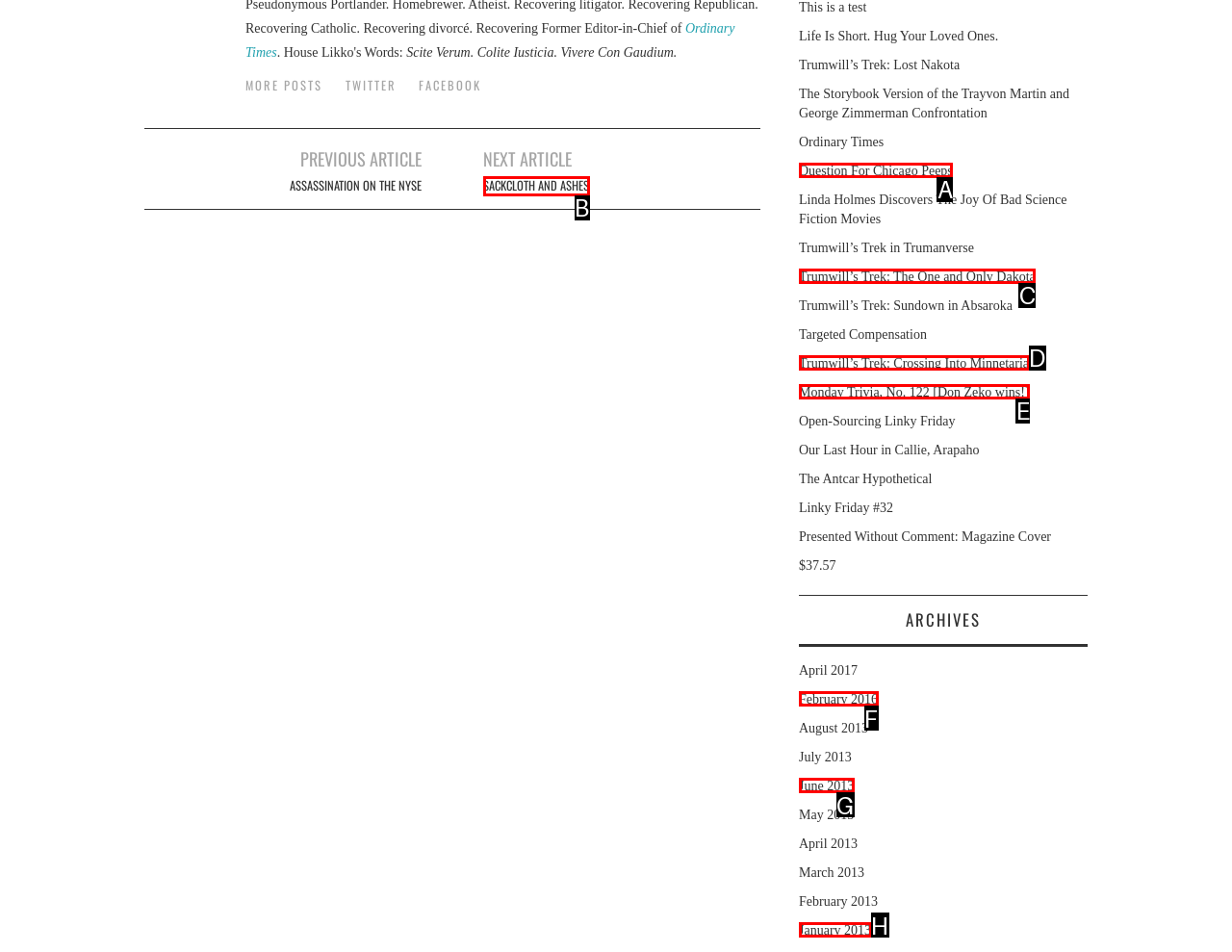Given the description: June 2013, select the HTML element that best matches it. Reply with the letter of your chosen option.

G